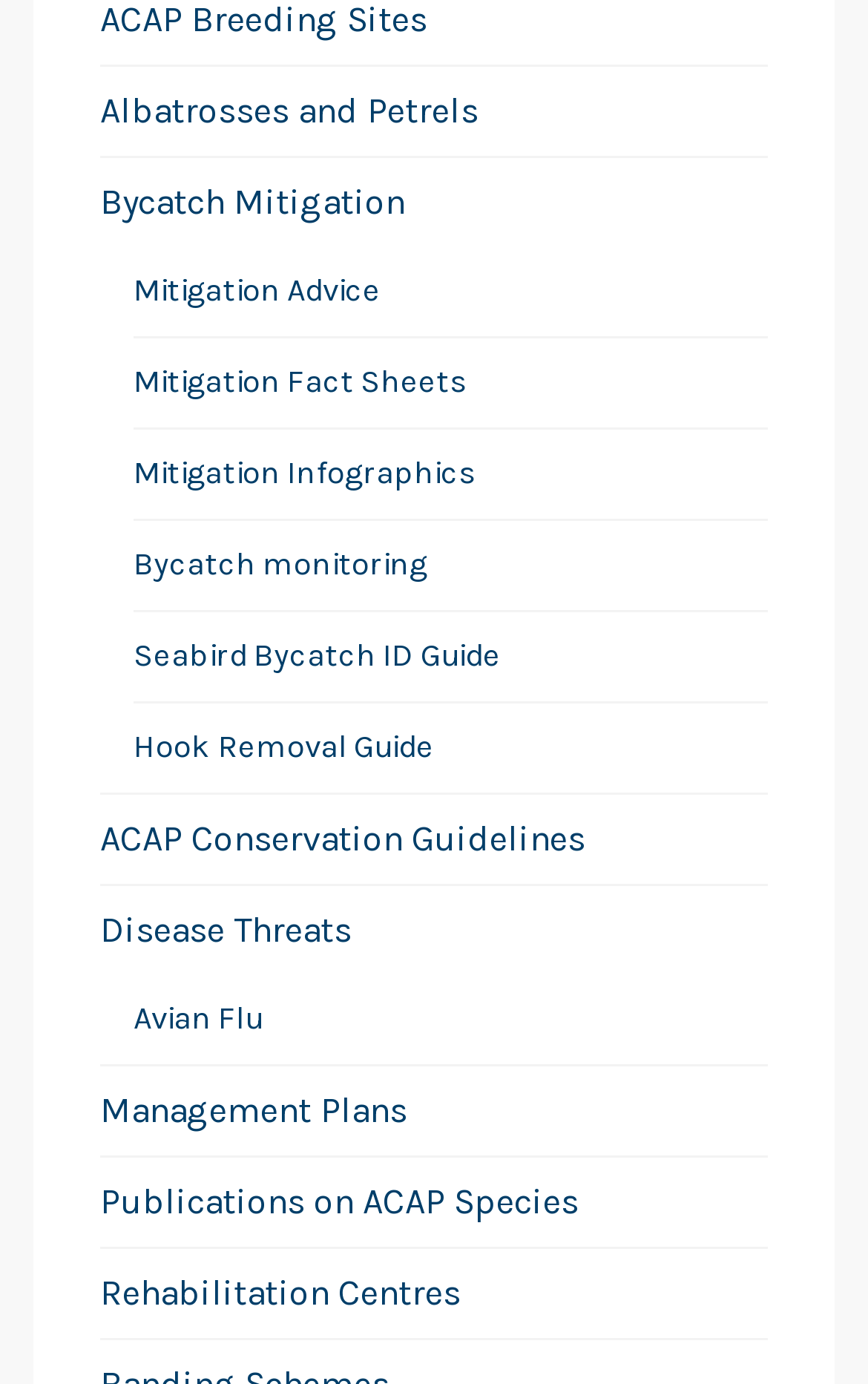What is the last link on the webpage?
Observe the image and answer the question with a one-word or short phrase response.

Rehabilitation Centres